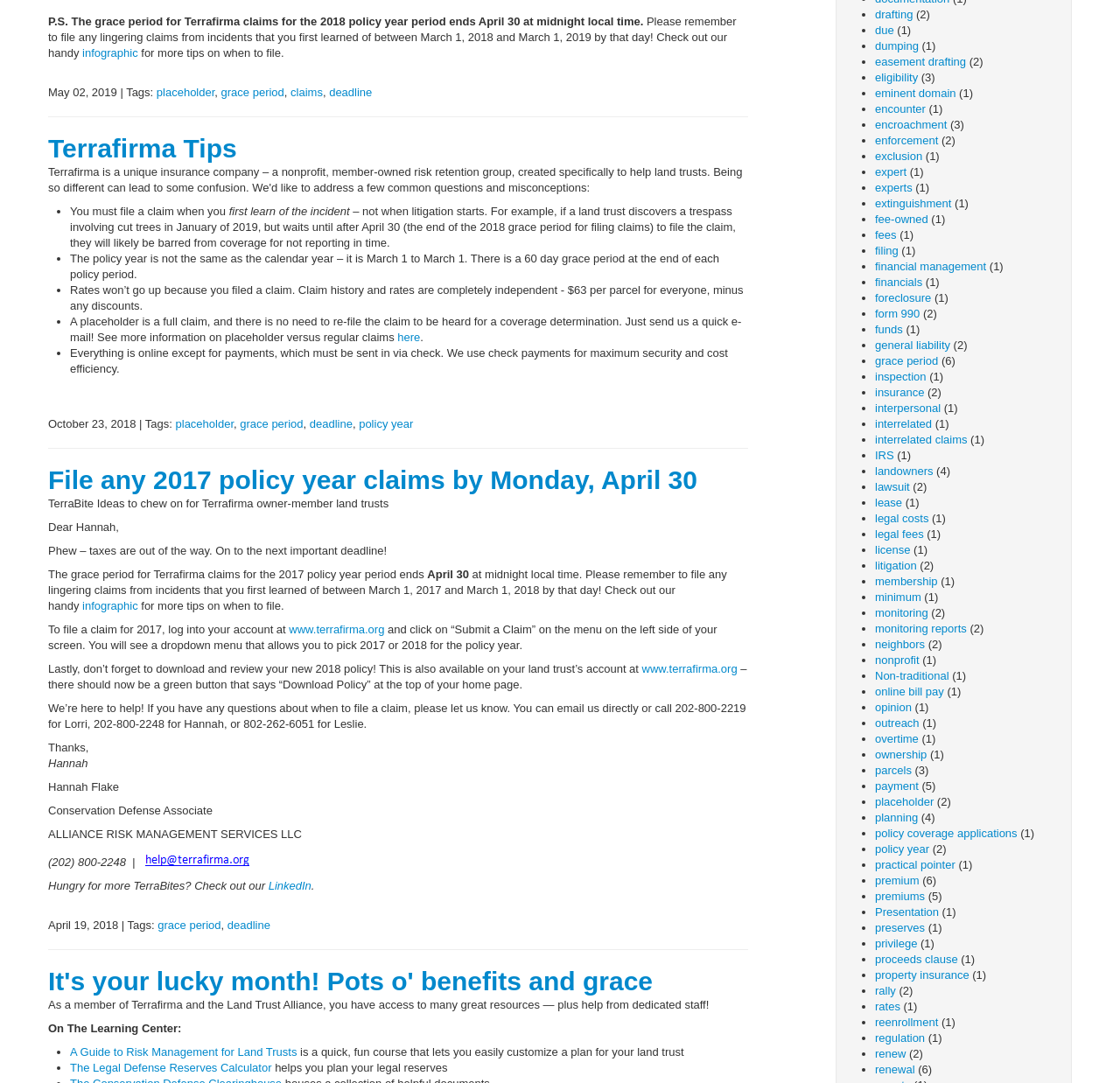Identify the bounding box for the UI element specified in this description: "The Legal Defense Reserves Calculator". The coordinates must be four float numbers between 0 and 1, formatted as [left, top, right, bottom].

[0.062, 0.98, 0.243, 0.992]